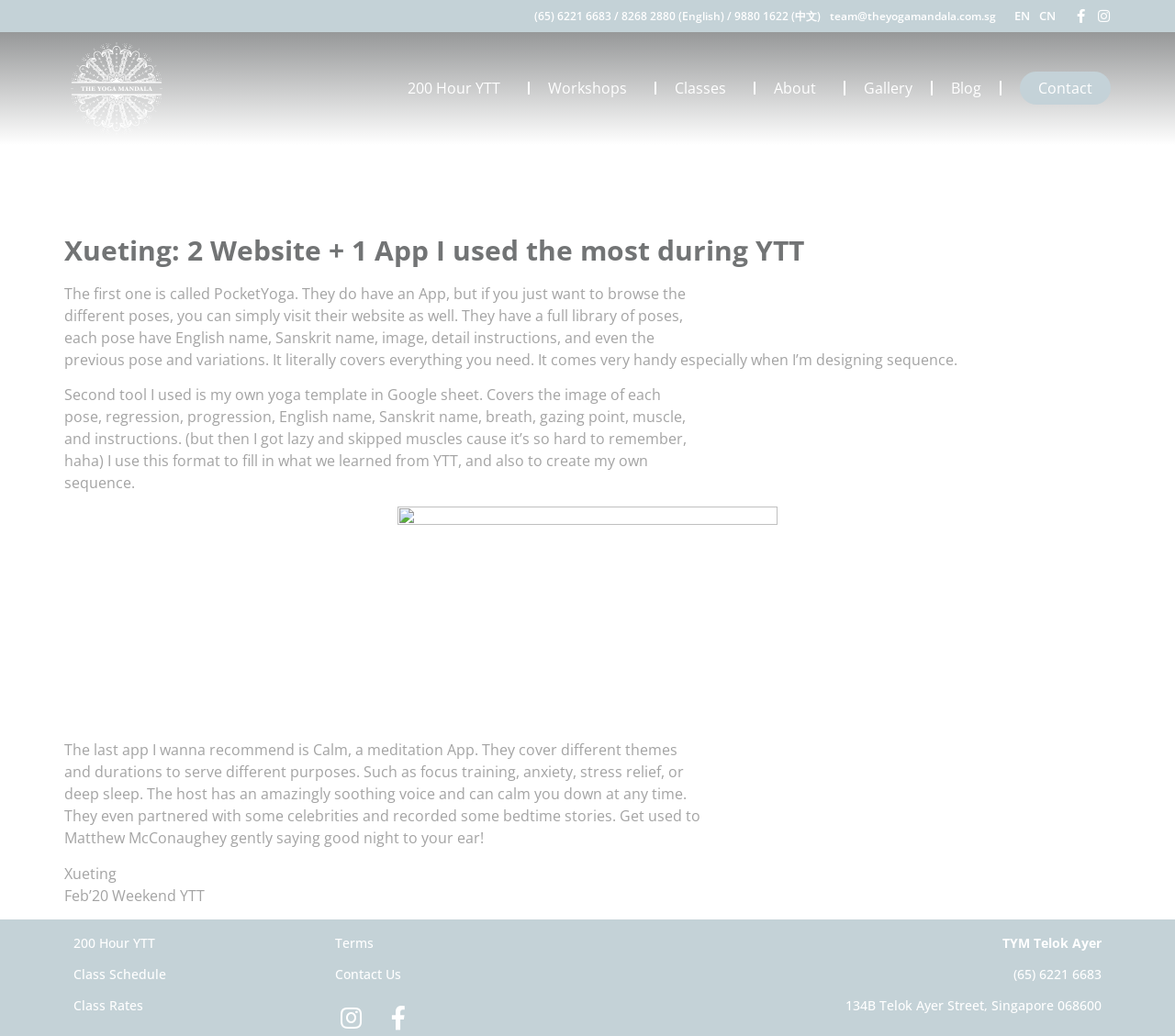Construct a comprehensive description capturing every detail on the webpage.

This webpage is about Xueting's experience with yoga and the tools she used during her yoga teacher training (YTT). At the top of the page, there are several links to social media platforms, a language selection option, and contact information. Below this, there is a main heading that reads "Xueting: 2 Website + 1 App I used the most during YTT".

The page is divided into three sections, each describing a different tool Xueting used during her YTT. The first section is about PocketYoga, a website and app that provides a comprehensive library of yoga poses, including English and Sanskrit names, images, instructions, and variations. The text describes the features of PocketYoga in detail.

The second section is about Xueting's own yoga template in Google Sheets, which she used to design sequences and keep track of pose information, including images, regression, progression, breath, gazing point, and muscle instructions.

The third section is about Calm, a meditation app that offers different themes and durations for focus training, anxiety, stress relief, and deep sleep. The text describes the app's features, including its soothing voice and celebrity-partnered bedtime stories.

At the bottom of the page, there are links to related pages, including "200 Hour YTT", "Class Schedule", "Class Rates", "Terms", and "Contact Us". There is also a section with contact information, including a phone number, email address, and physical address.